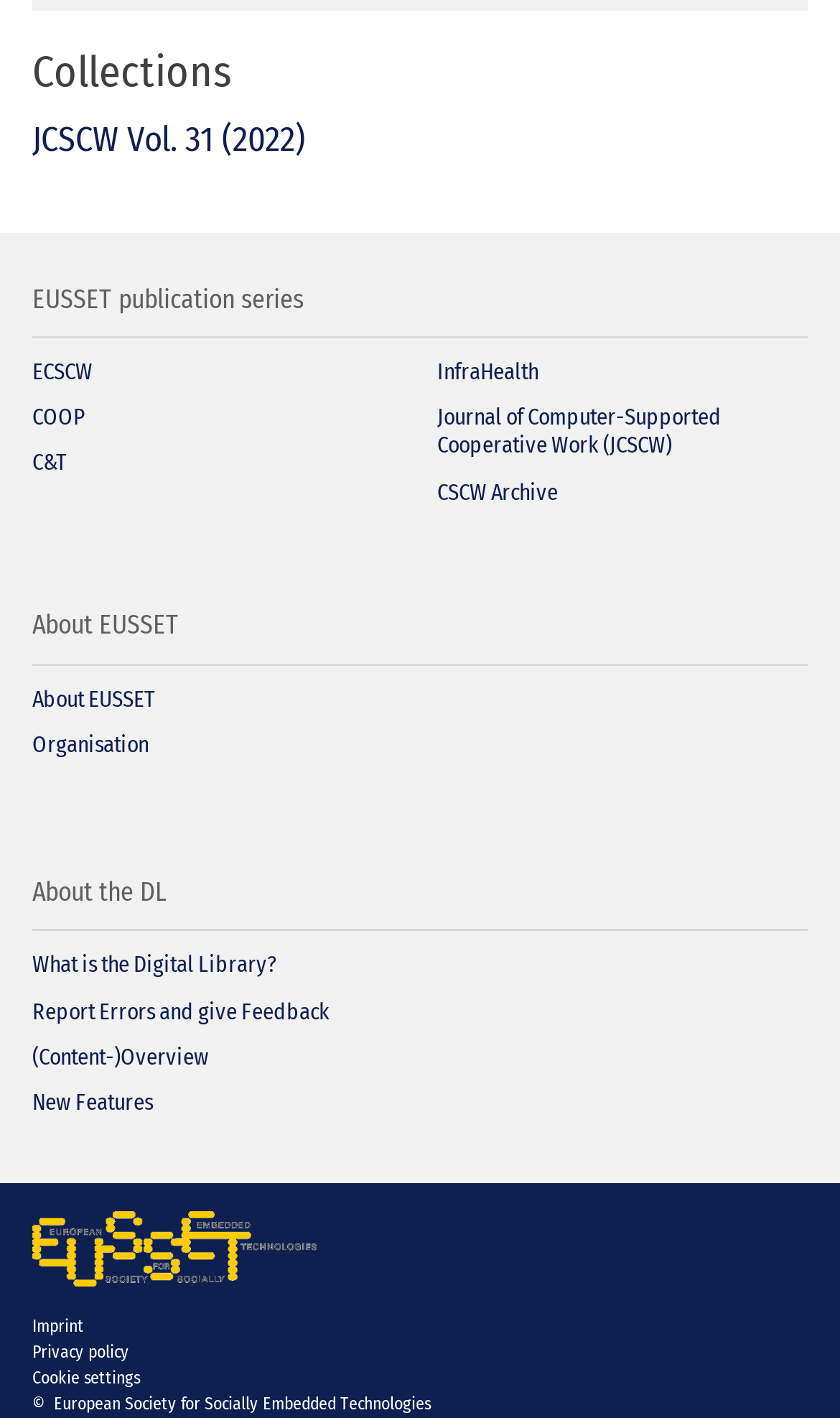What is the name of the publication series?
Based on the image, give a concise answer in the form of a single word or short phrase.

EUSSET